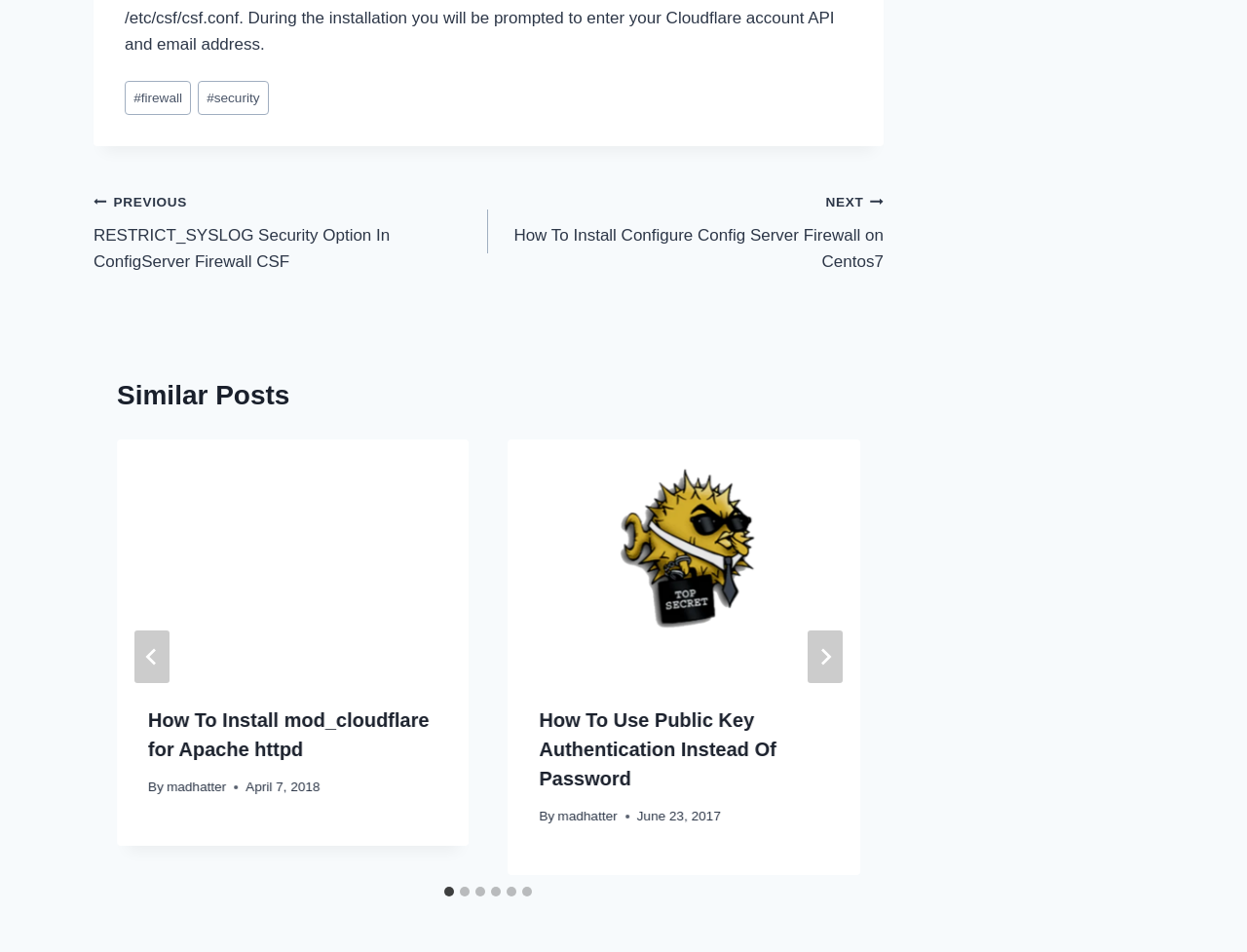What is the title of the first similar post?
Answer the question with a detailed explanation, including all necessary information.

I looked at the first tab panel under the 'Similar Posts' heading and found the title of the first similar post, which is 'How To Install mod_cloudflare for Apache httpd'.